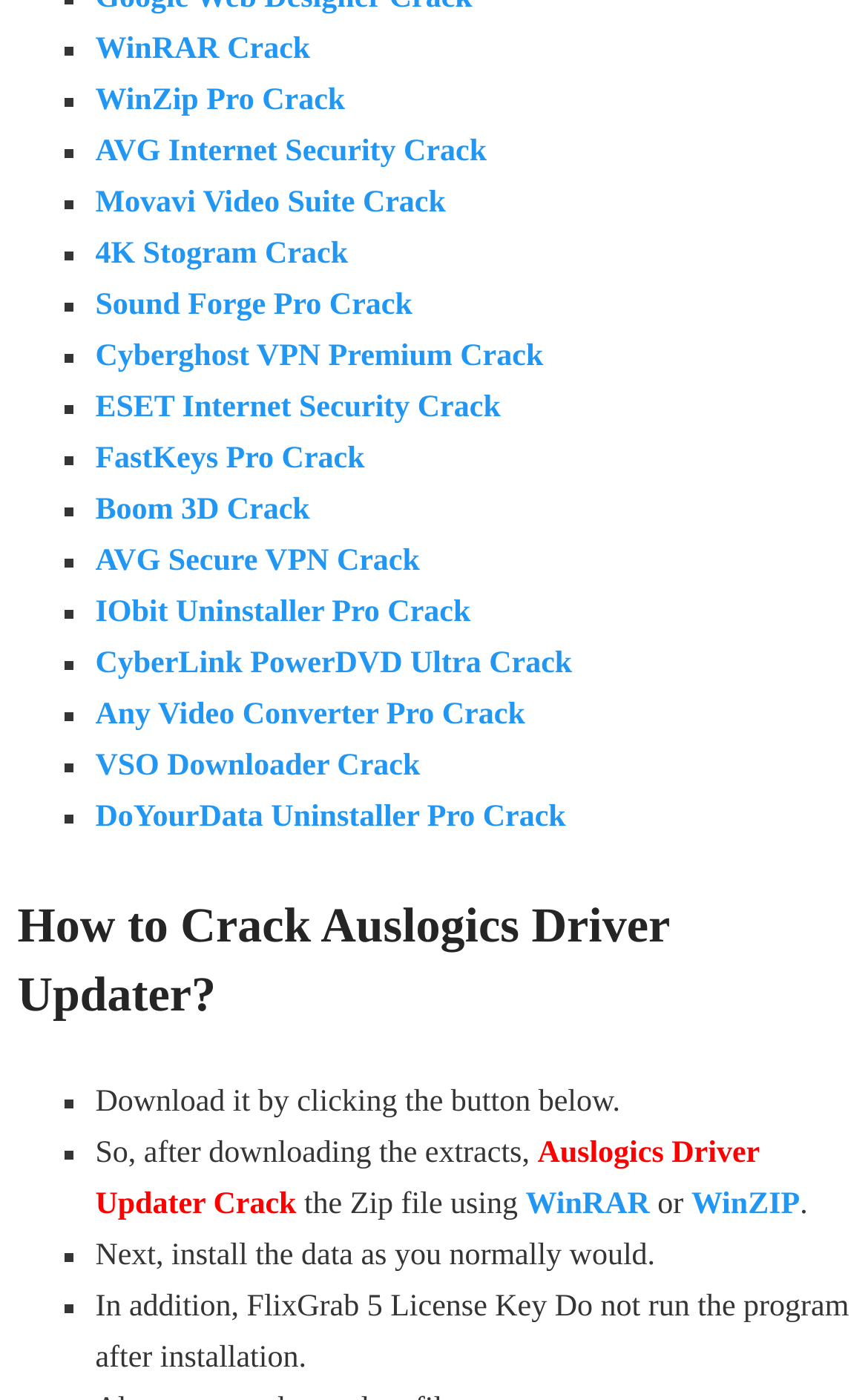Identify the bounding box coordinates for the UI element described as: "WinRAR Crack".

[0.11, 0.024, 0.366, 0.048]